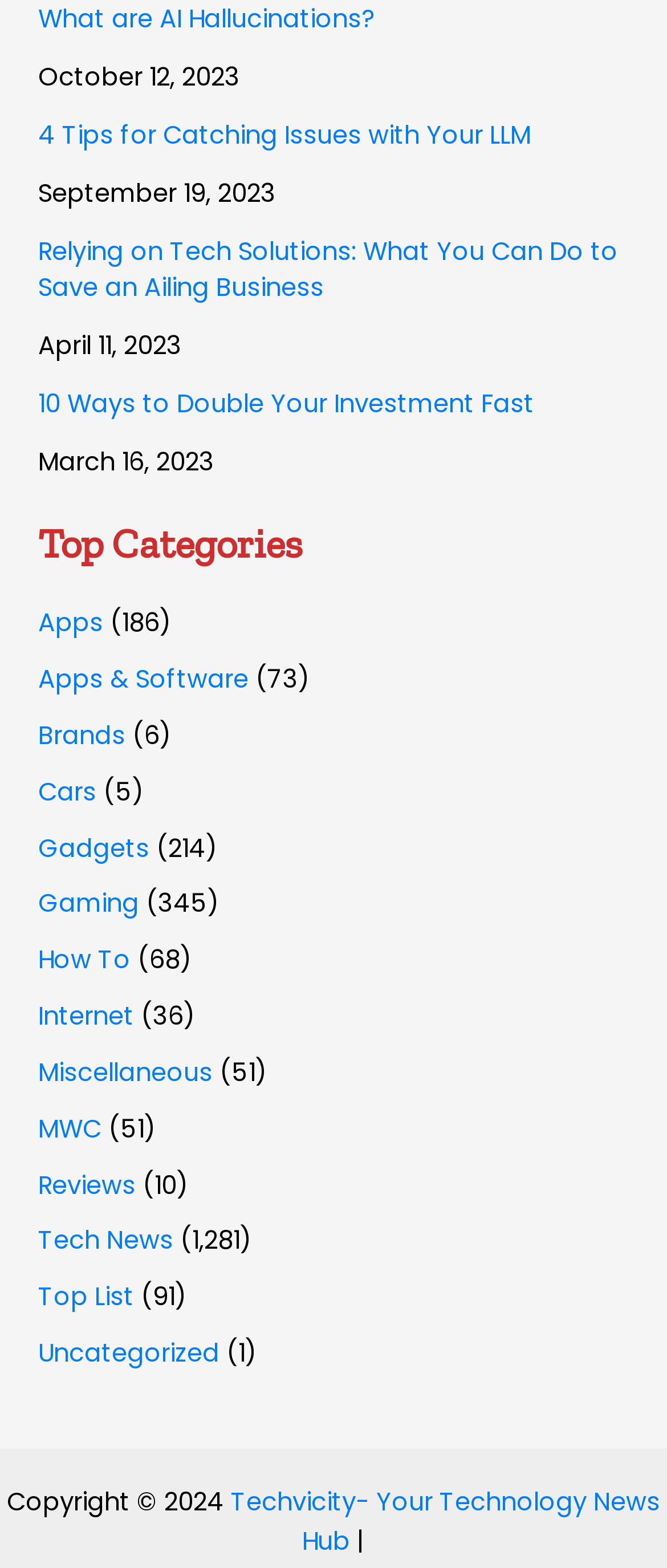Could you highlight the region that needs to be clicked to execute the instruction: "Explore 'Tech News'"?

[0.058, 0.78, 0.26, 0.802]